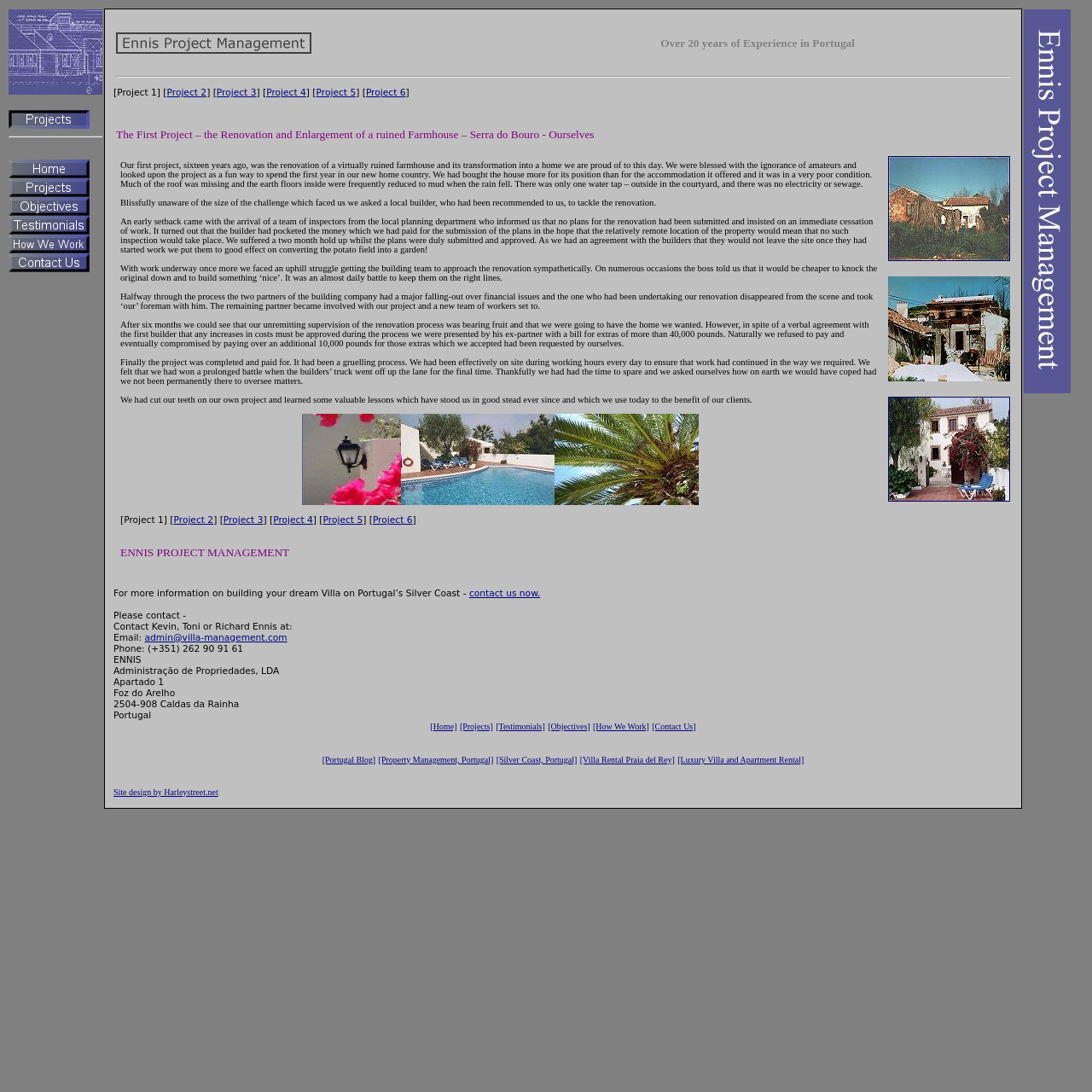Find the bounding box coordinates of the clickable area required to complete the following action: "Click on the 'Today' link".

None